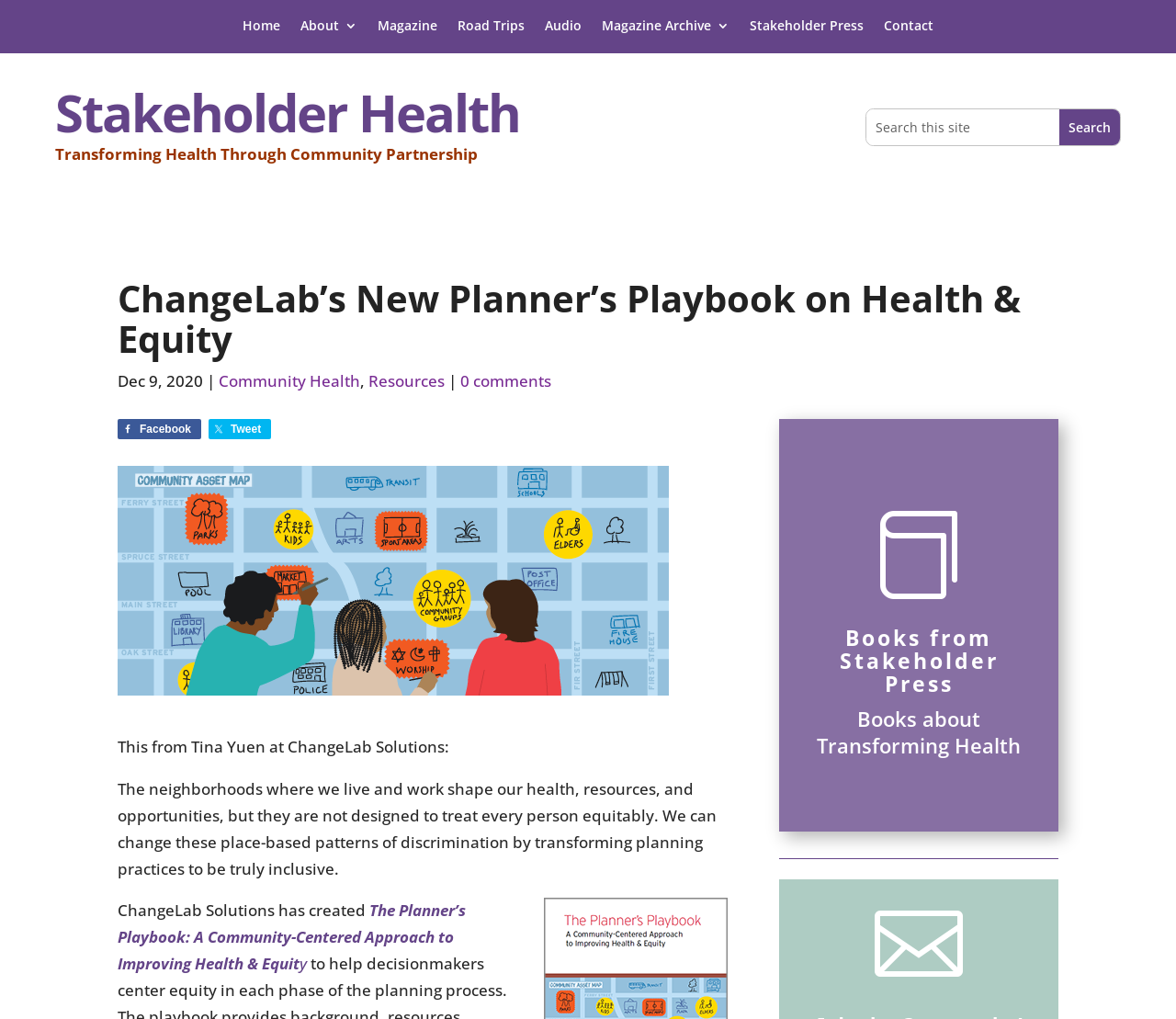Find the bounding box of the element with the following description: "value="Search"". The coordinates must be four float numbers between 0 and 1, formatted as [left, top, right, bottom].

[0.901, 0.107, 0.952, 0.142]